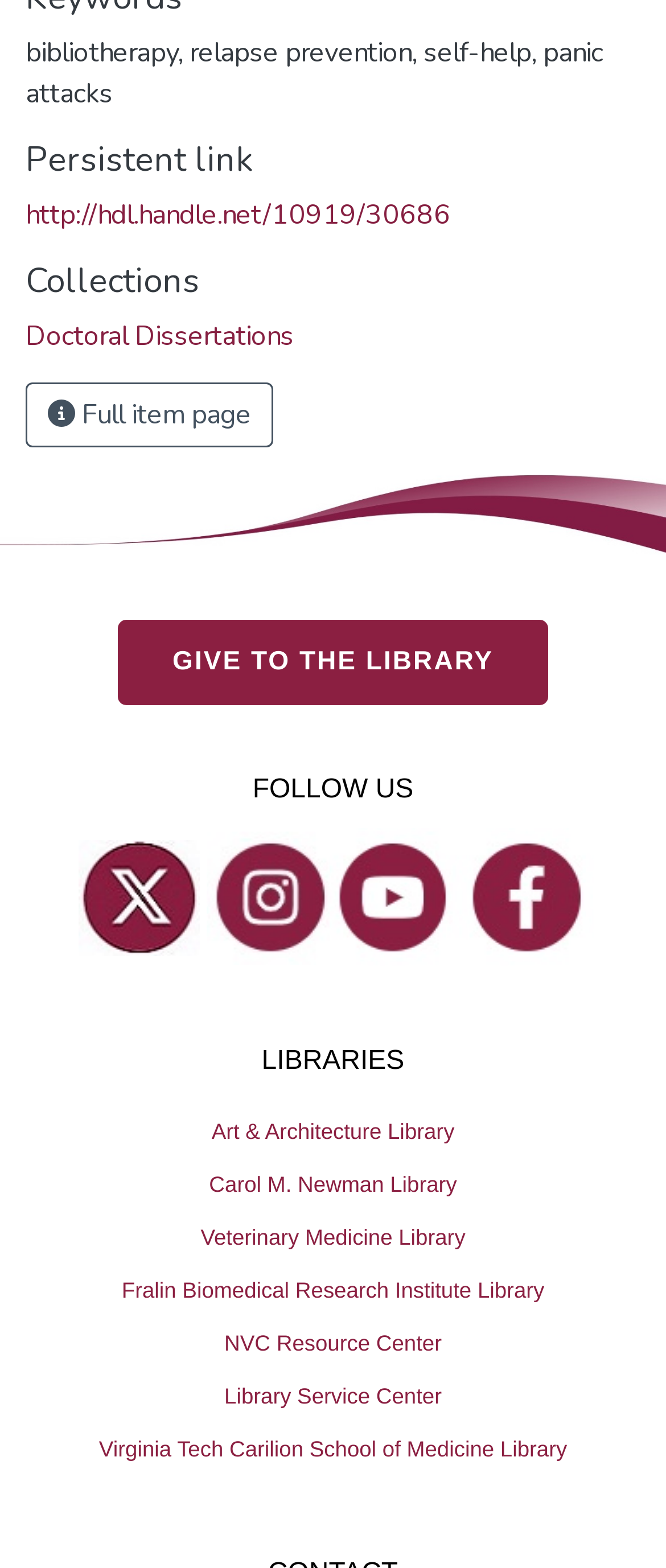Please answer the following question as detailed as possible based on the image: 
What is the text on the button next to 'Doctoral Dissertations'?

I found the answer by looking at the button next to the link 'Doctoral Dissertations'. The text on this button is ' Full item page'.